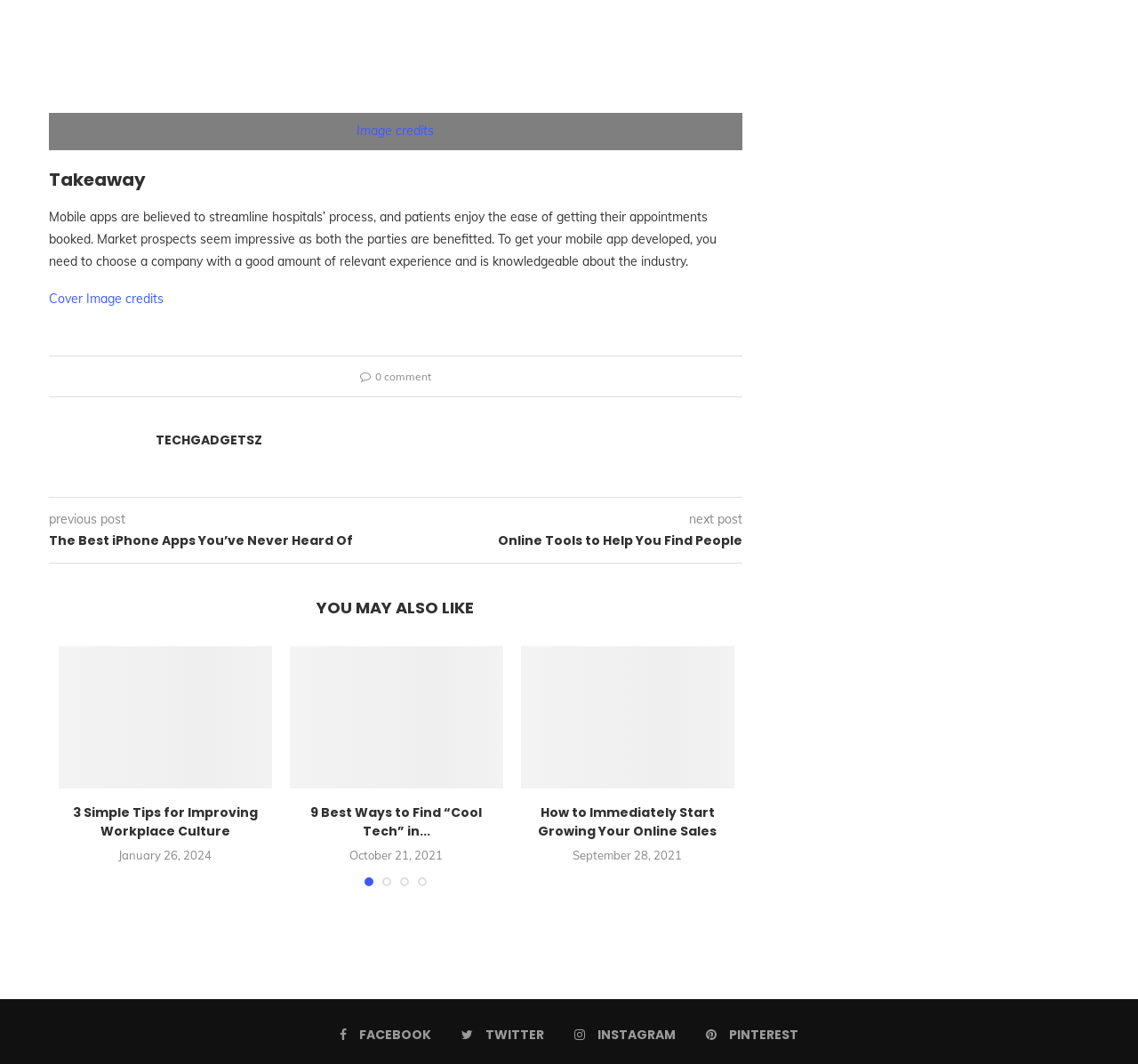Determine the coordinates of the bounding box for the clickable area needed to execute this instruction: "Visit the 'TECHGADGETSZ' website".

[0.137, 0.405, 0.23, 0.422]